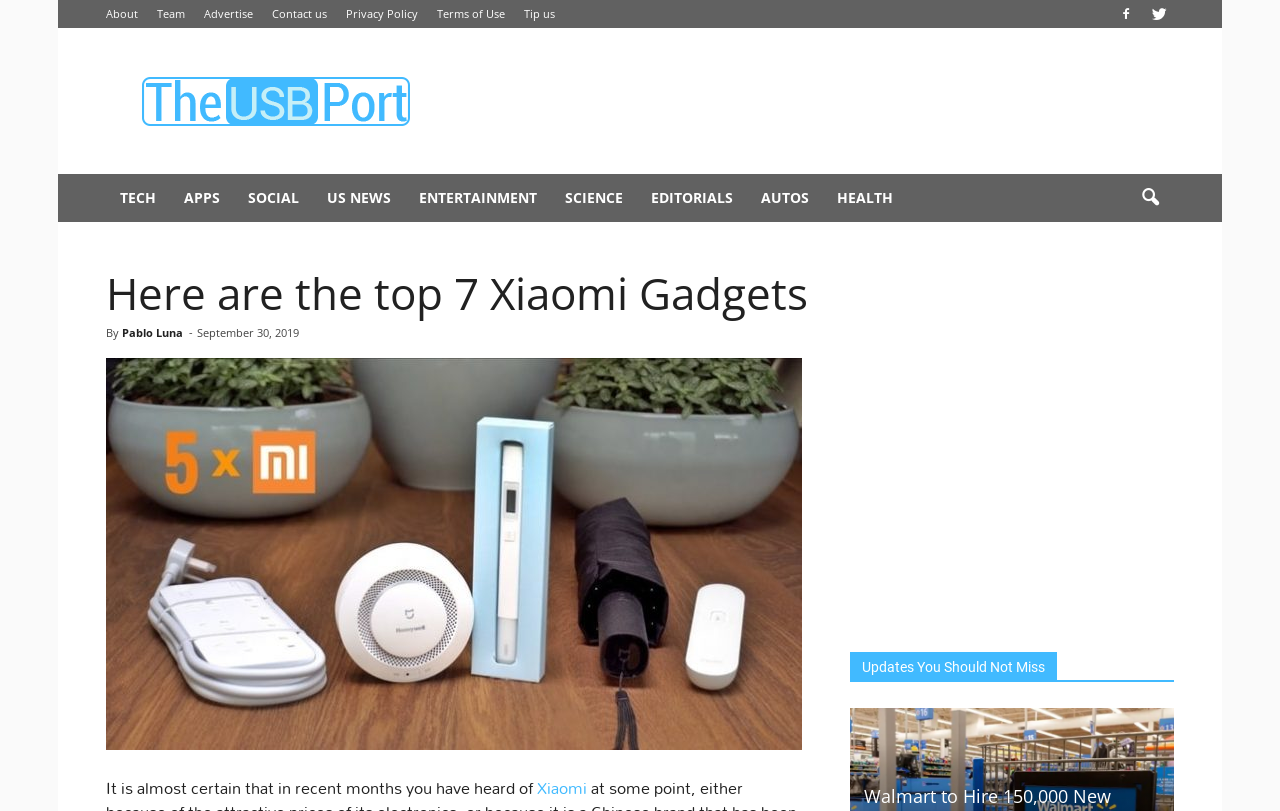Locate the bounding box of the UI element defined by this description: "Tip us". The coordinates should be given as four float numbers between 0 and 1, formatted as [left, top, right, bottom].

[0.409, 0.007, 0.434, 0.026]